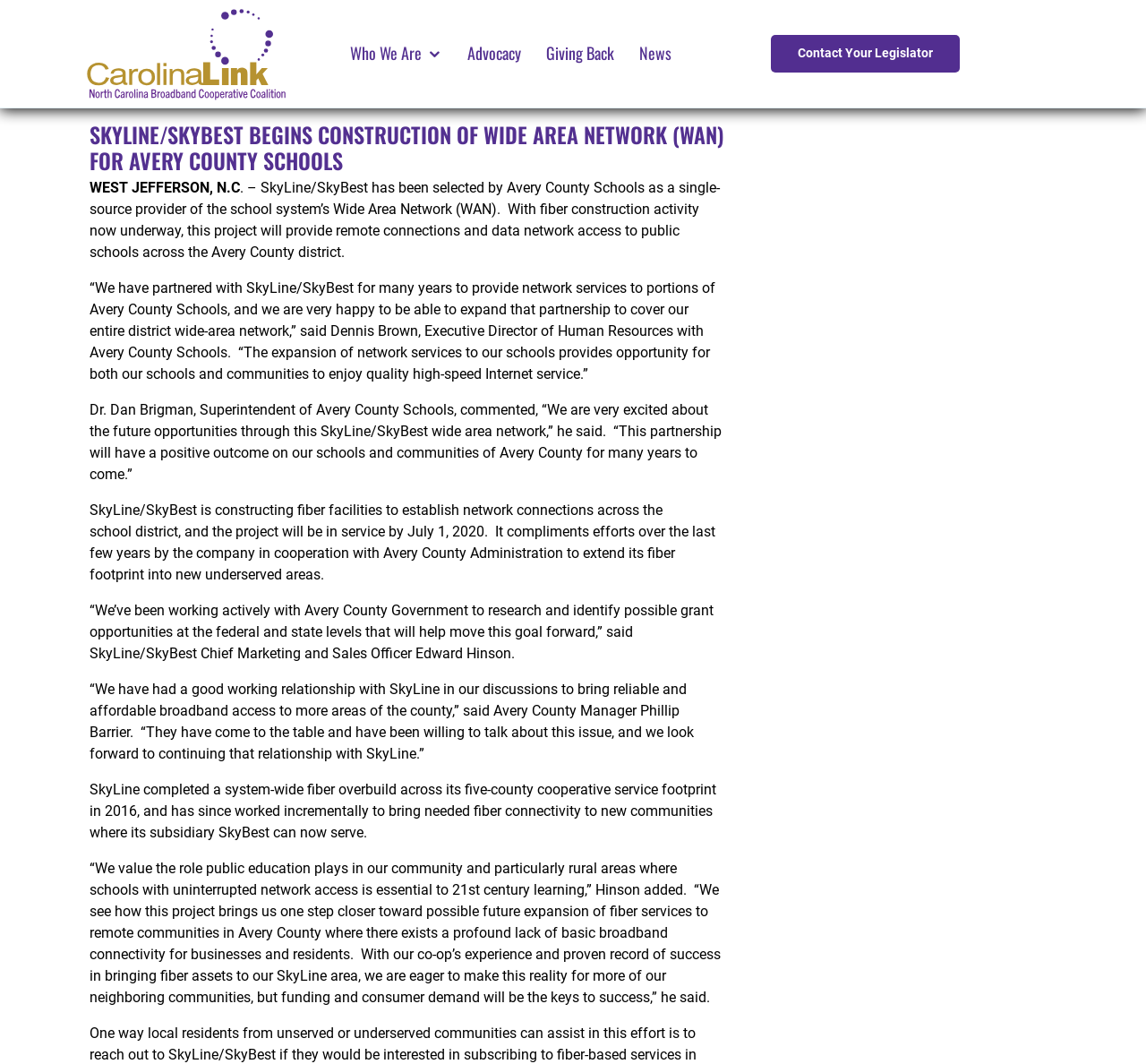What is the company mentioned in the news article?
Answer the question with just one word or phrase using the image.

SkyLine/SkyBest